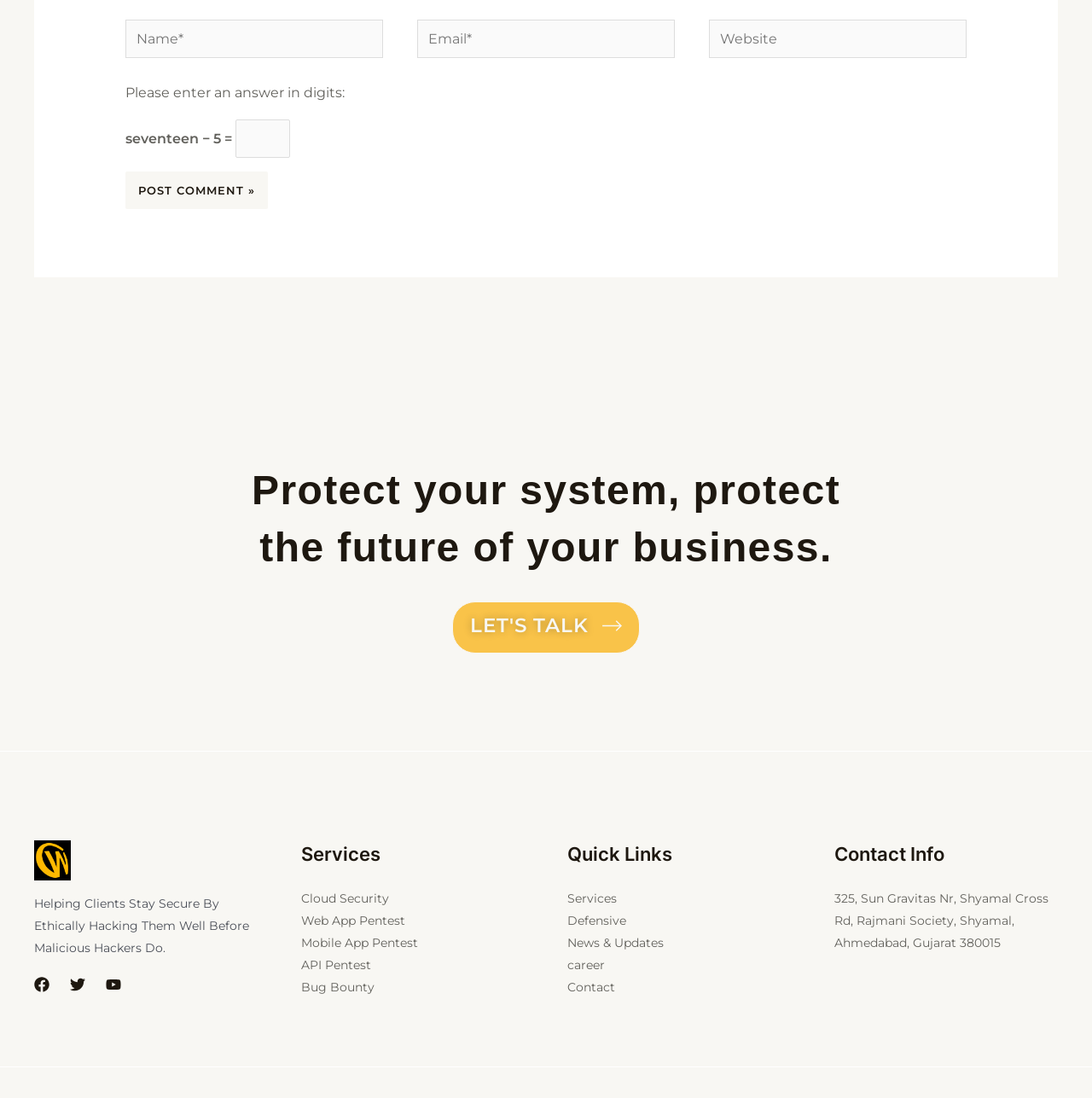Identify the bounding box coordinates for the element that needs to be clicked to fulfill this instruction: "Click the 'Post Comment »' button". Provide the coordinates in the format of four float numbers between 0 and 1: [left, top, right, bottom].

[0.115, 0.156, 0.245, 0.19]